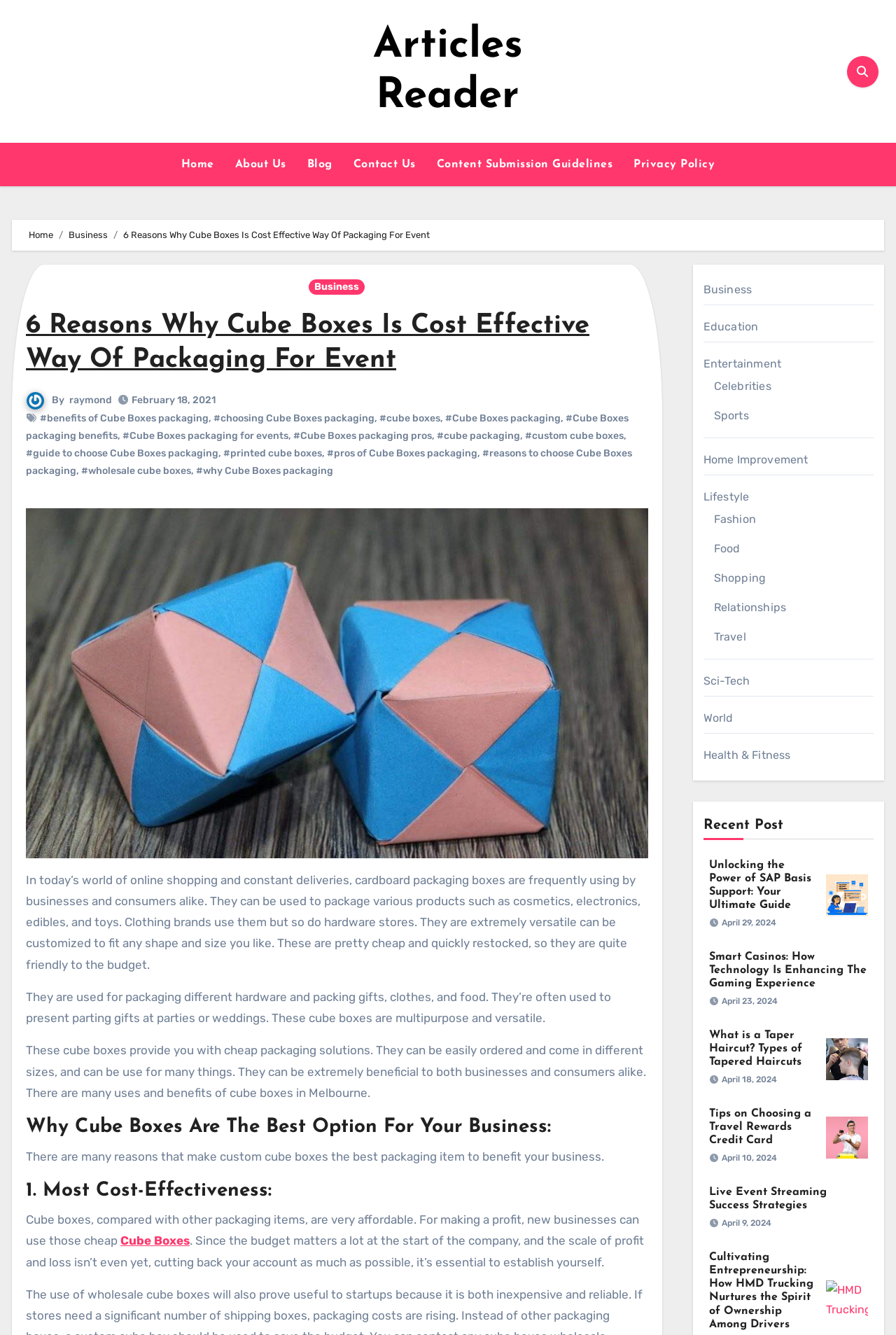Please find the bounding box coordinates of the element that needs to be clicked to perform the following instruction: "Click on the 'Contact Us' link". The bounding box coordinates should be four float numbers between 0 and 1, represented as [left, top, right, bottom].

[0.383, 0.112, 0.476, 0.135]